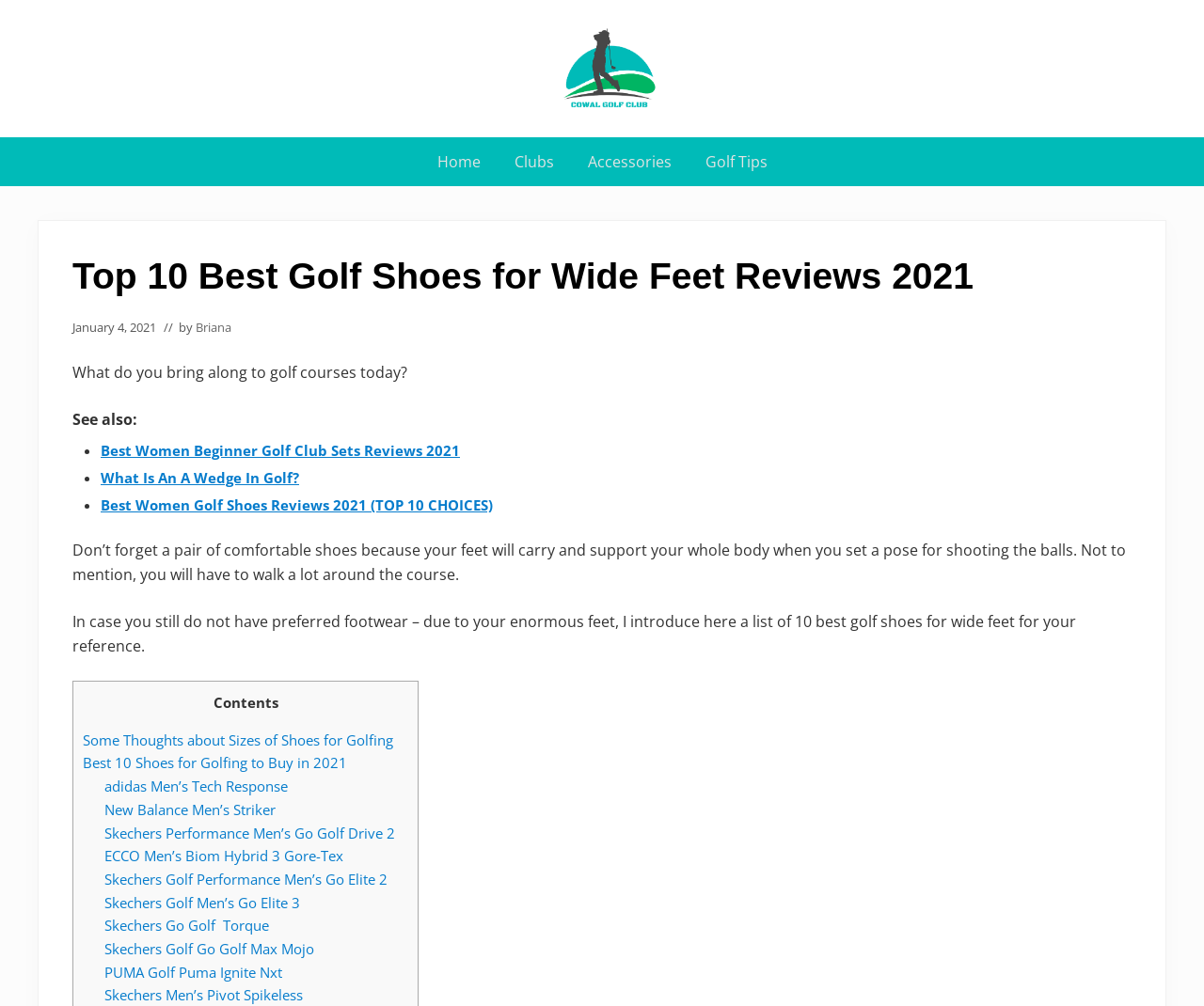Pinpoint the bounding box coordinates for the area that should be clicked to perform the following instruction: "Click on the 'Cowal Golf Club' link".

[0.43, 0.026, 0.57, 0.11]